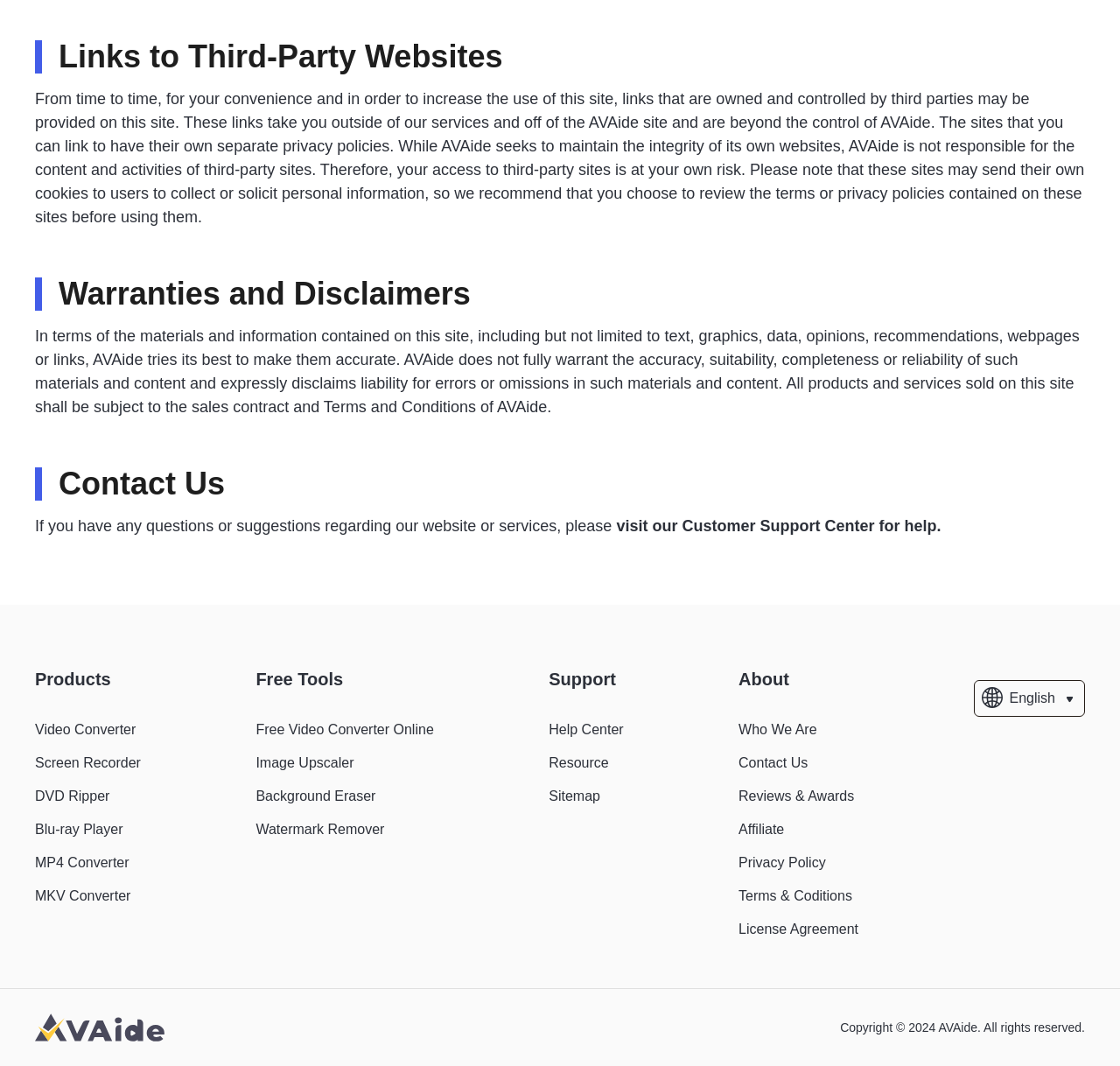Identify the bounding box coordinates of the section to be clicked to complete the task described by the following instruction: "read the Privacy Policy". The coordinates should be four float numbers between 0 and 1, formatted as [left, top, right, bottom].

[0.659, 0.802, 0.737, 0.816]